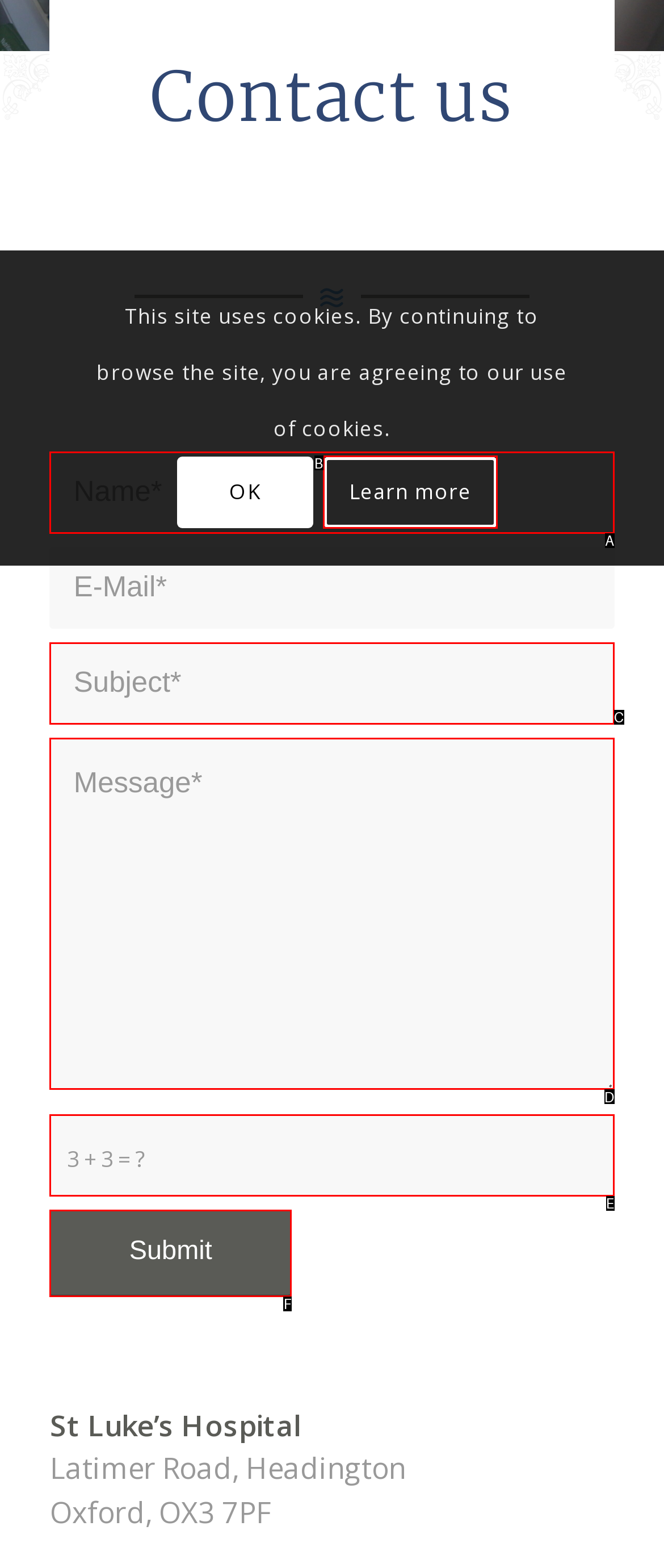Select the letter from the given choices that aligns best with the description: parent_node: Subject * name="avia_3_1" placeholder="Subject*". Reply with the specific letter only.

C